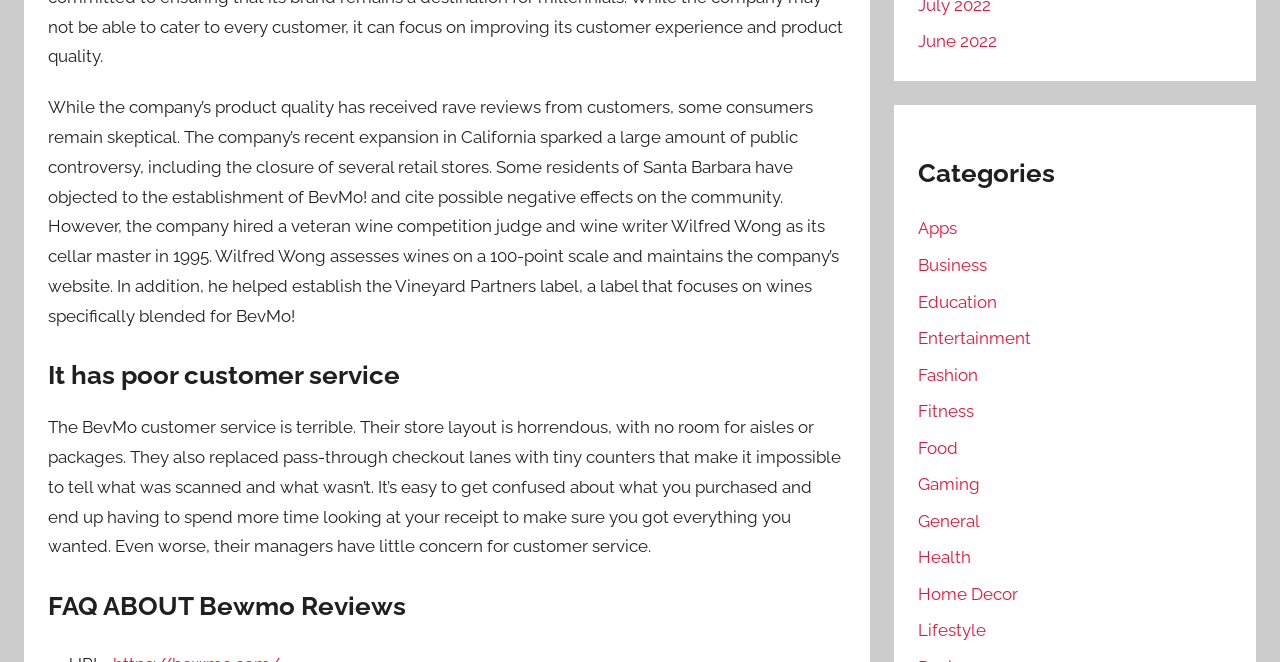Bounding box coordinates are given in the format (top-left x, top-left y, bottom-right x, bottom-right y). All values should be floating point numbers between 0 and 1. Provide the bounding box coordinate for the UI element described as: June 2022

[0.717, 0.048, 0.779, 0.078]